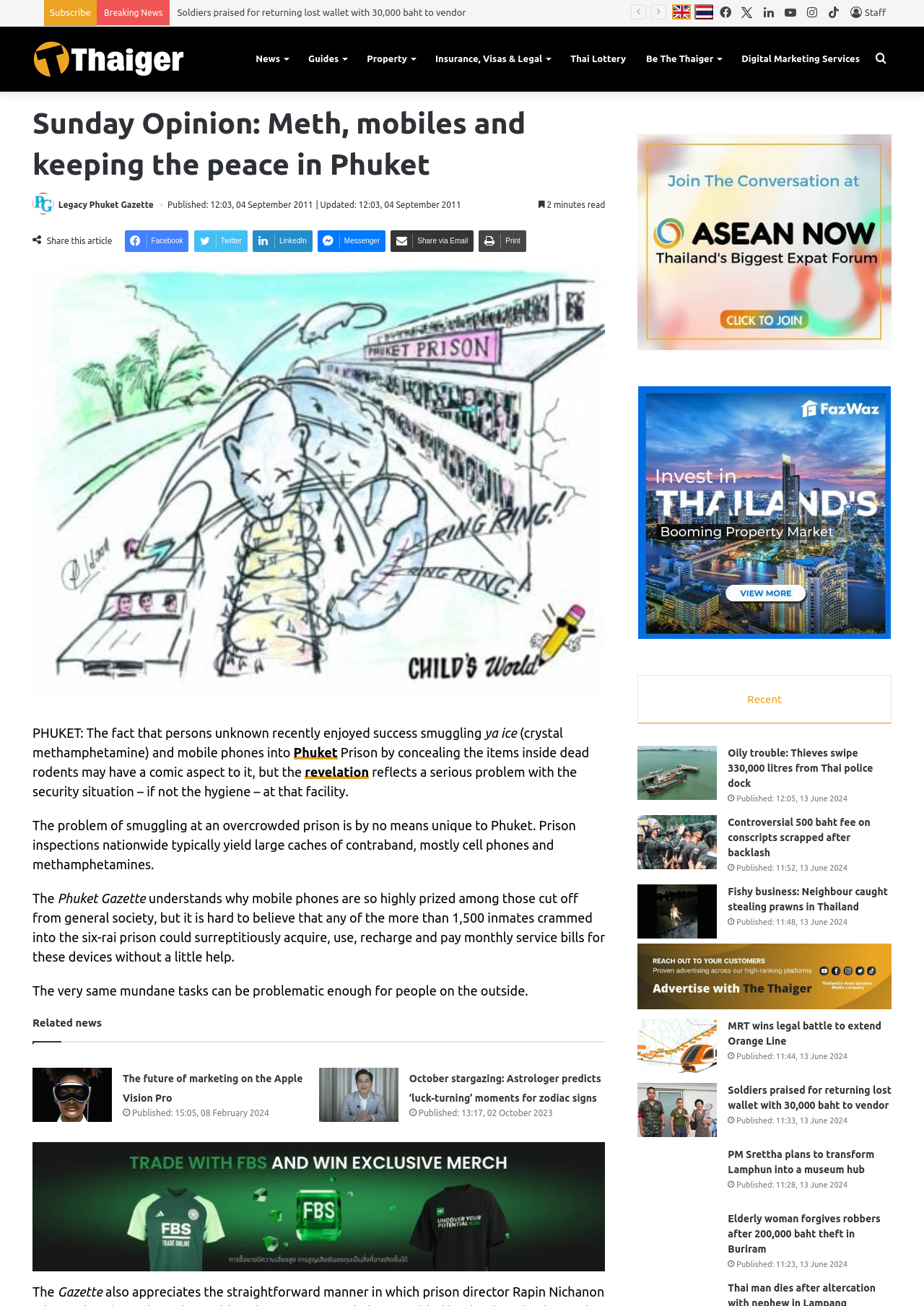What is the main title displayed on this webpage?

Sunday Opinion: Meth, mobiles and keeping the peace in Phuket